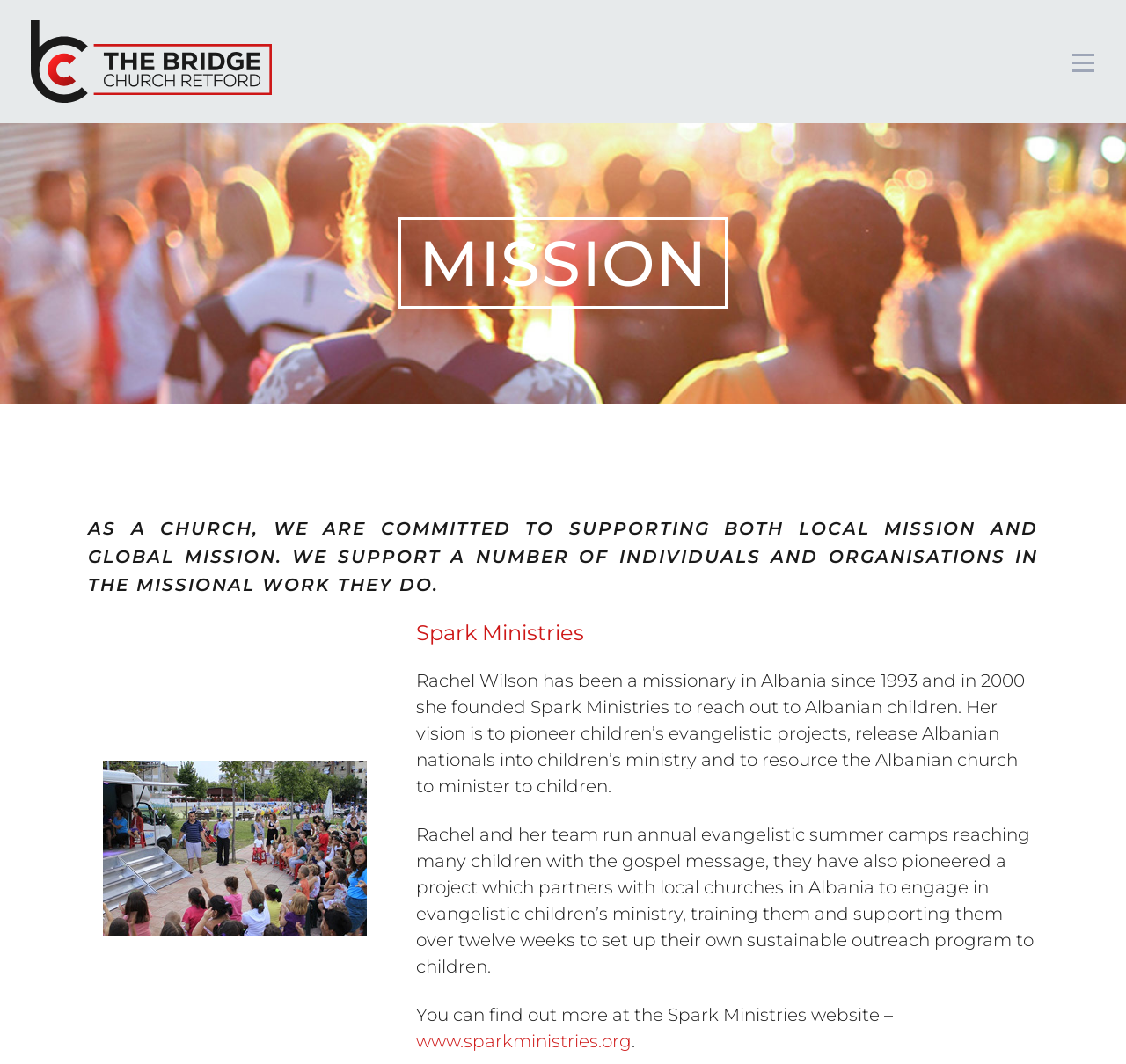What is the name of the missionary in Albania?
Please provide a single word or phrase as your answer based on the image.

Rachel Wilson